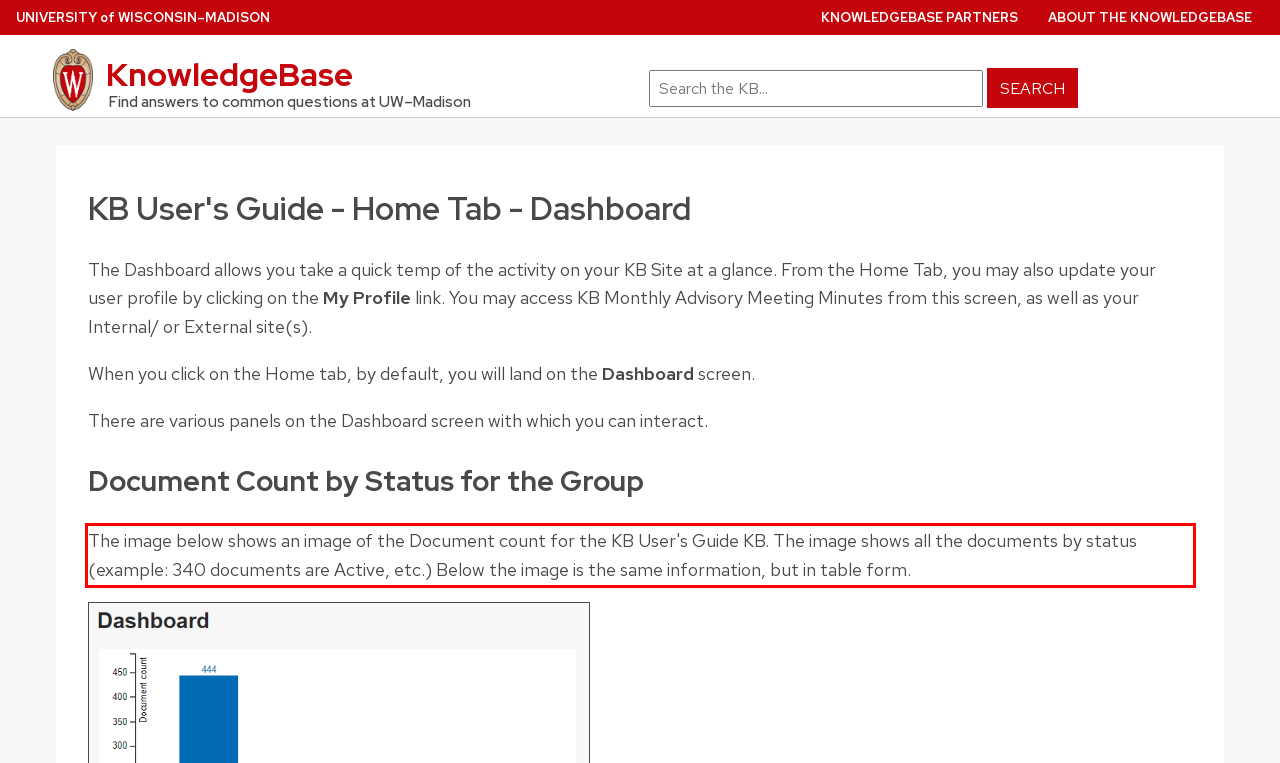Examine the webpage screenshot and use OCR to recognize and output the text within the red bounding box.

The image below shows an image of the Document count for the KB User's Guide KB. The image shows all the documents by status (example: 340 documents are Active, etc.) Below the image is the same information, but in table form.